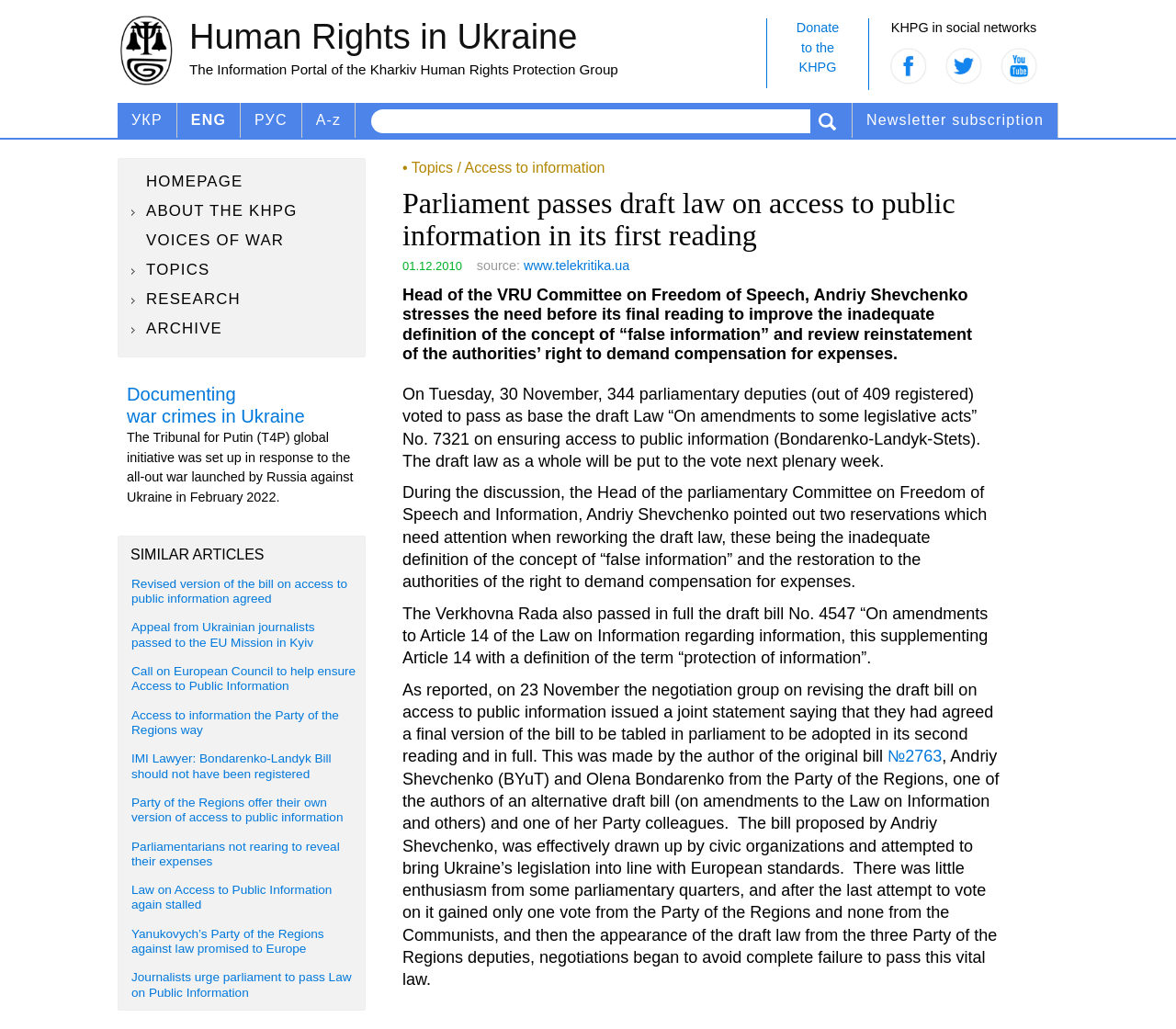Please extract the title of the webpage.

Parliament passes draft law on access to public information in its first reading